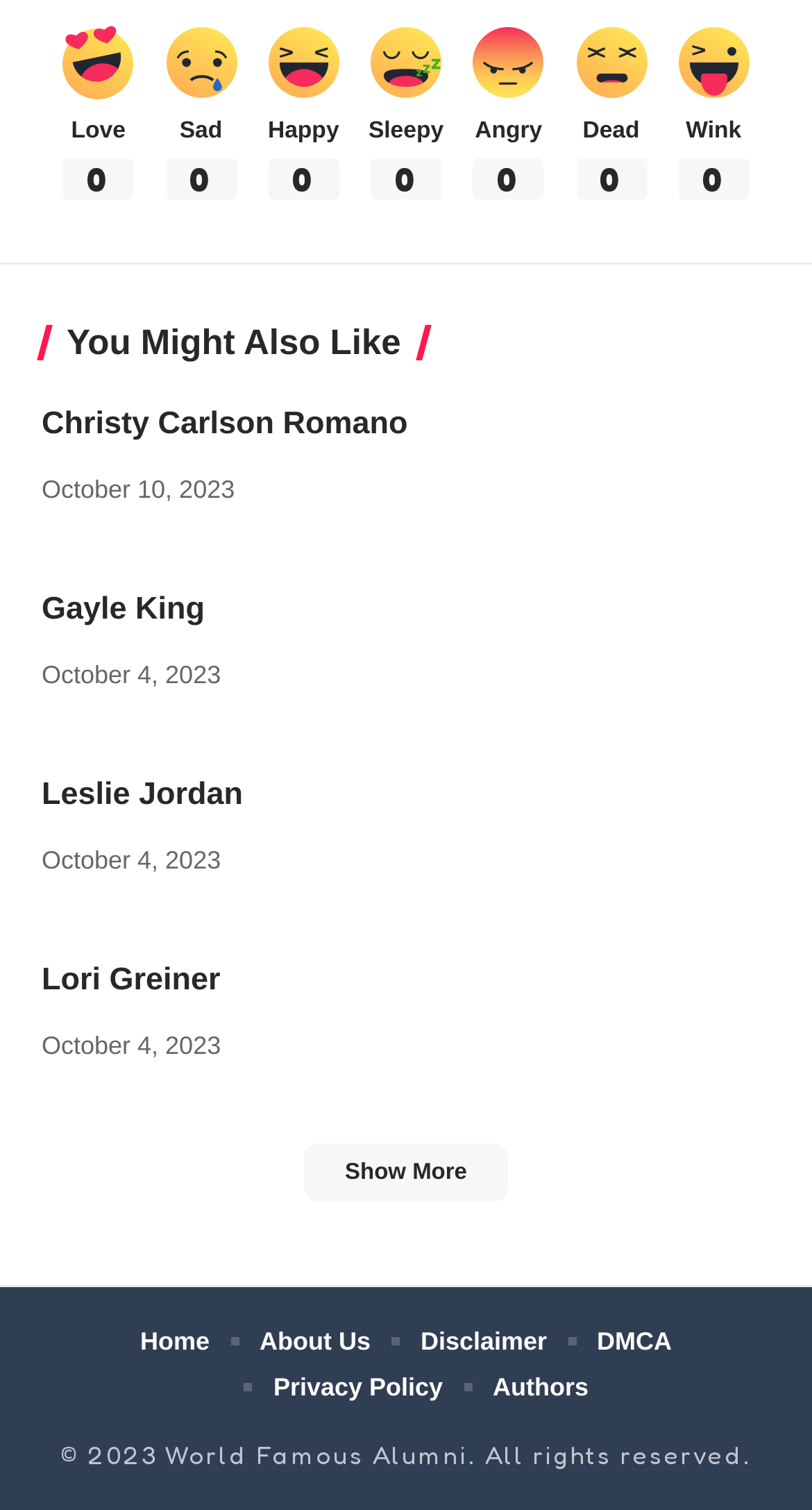What are the emotions listed at the top of the page?
Provide an in-depth answer to the question, covering all aspects.

By examining the static text elements at the top of the page, we can see a list of emotions, including Love, Sad, Happy, Sleepy, Angry, Dead, and Wink.